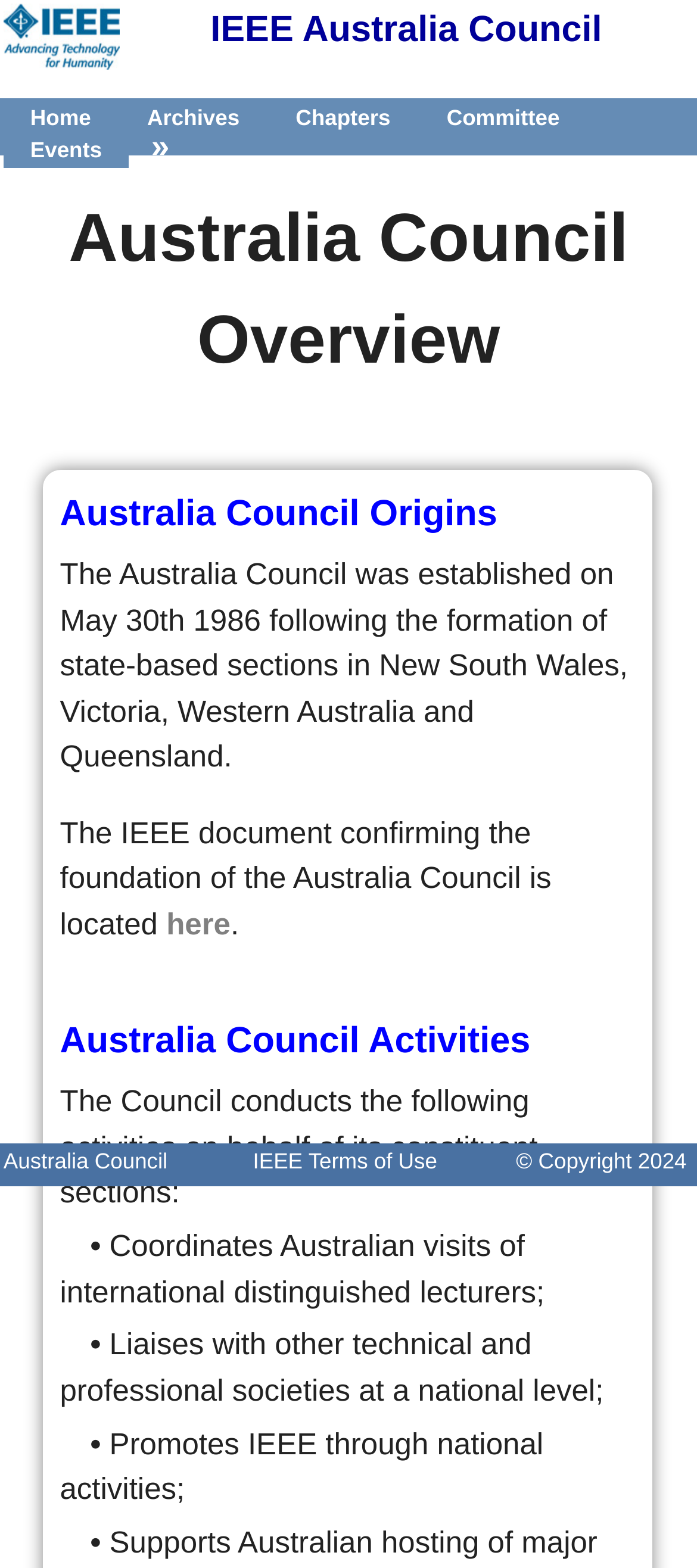Can you find the bounding box coordinates for the element to click on to achieve the instruction: "Click on Home"?

[0.043, 0.067, 0.131, 0.083]